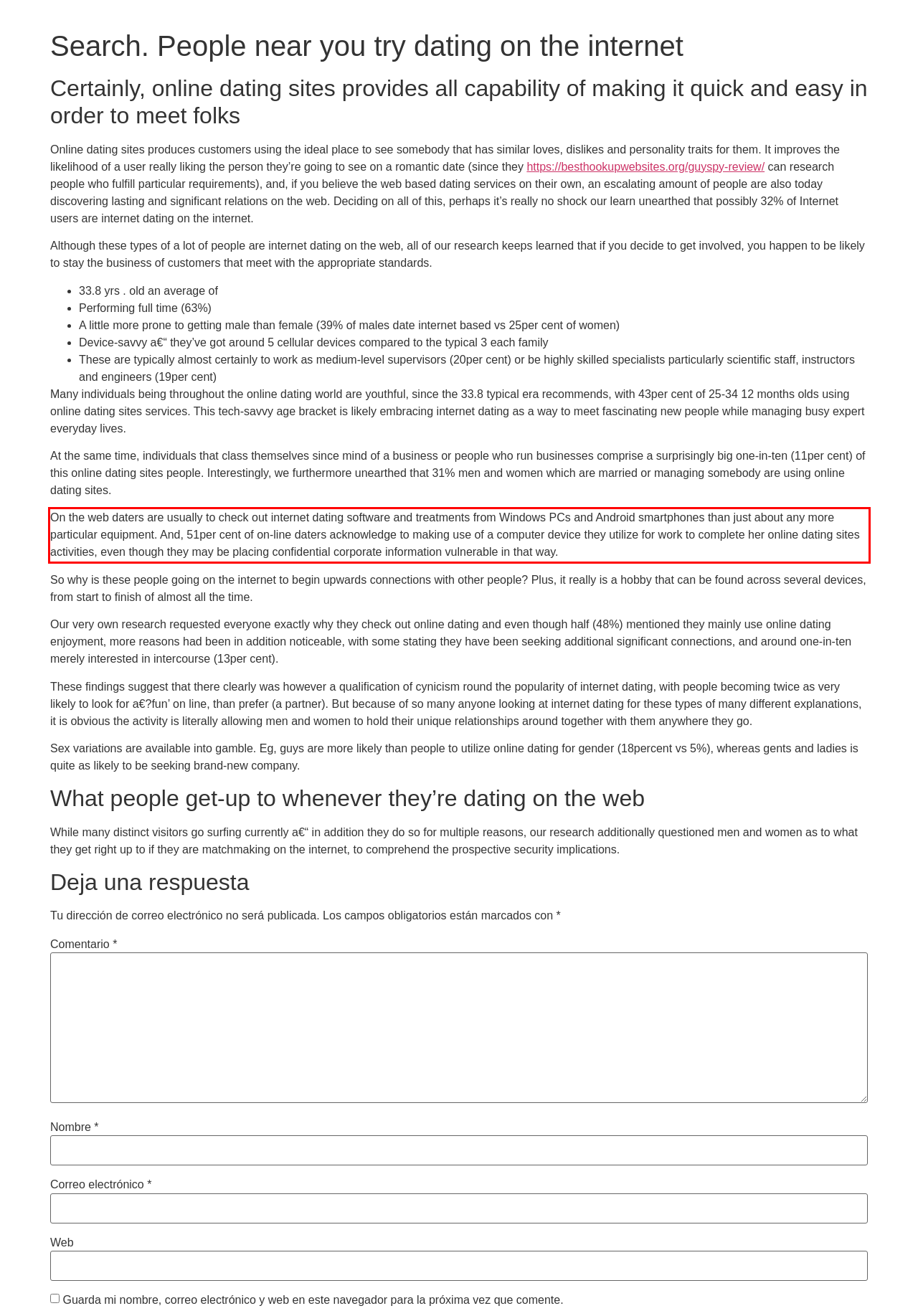You are given a screenshot with a red rectangle. Identify and extract the text within this red bounding box using OCR.

On the web daters are usually to check out internet dating software and treatments from Windows PCs and Android smartphones than just about any more particular equipment. And, 51per cent of on-line daters acknowledge to making use of a computer device they utilize for work to complete her online dating sites activities, even though they may be placing confidential corporate information vulnerable in that way.